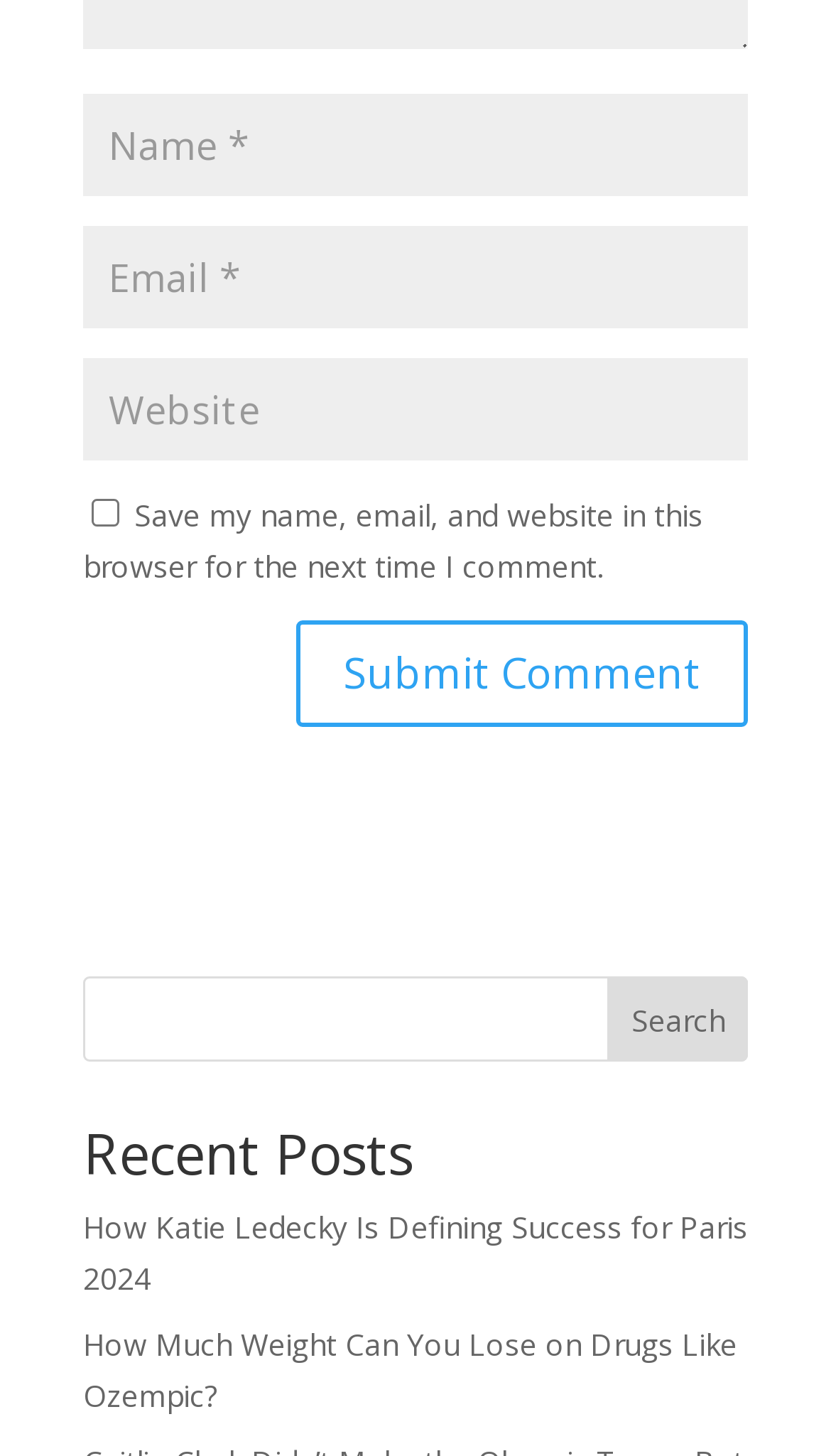Identify the bounding box coordinates of the clickable region necessary to fulfill the following instruction: "Input your email". The bounding box coordinates should be four float numbers between 0 and 1, i.e., [left, top, right, bottom].

[0.1, 0.155, 0.9, 0.225]